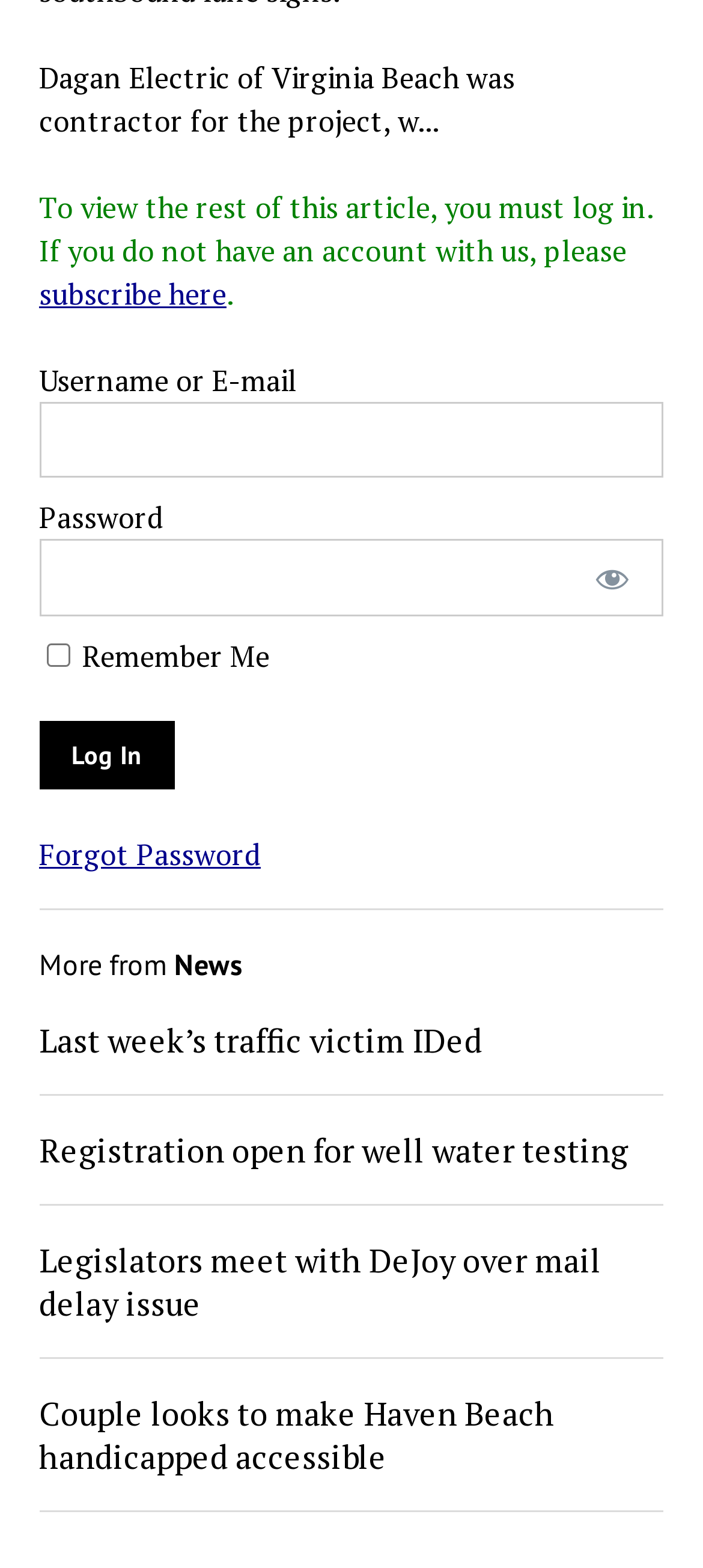Determine the bounding box coordinates of the clickable area required to perform the following instruction: "Click forgot password". The coordinates should be represented as four float numbers between 0 and 1: [left, top, right, bottom].

[0.056, 0.532, 0.371, 0.557]